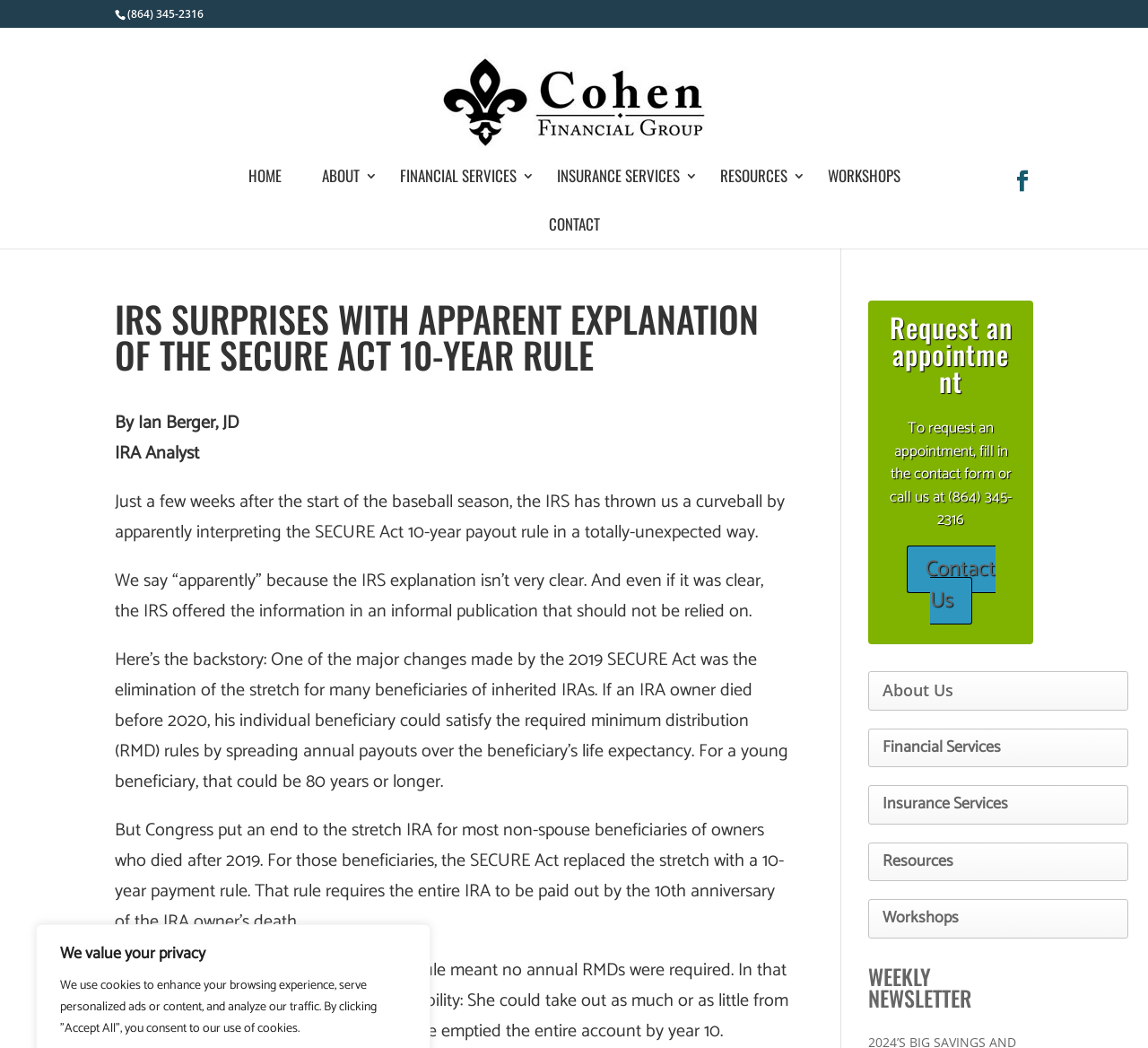Pinpoint the bounding box coordinates of the element to be clicked to execute the instruction: "Read the article about the SECURE Act 10-year rule".

[0.1, 0.287, 0.689, 0.364]